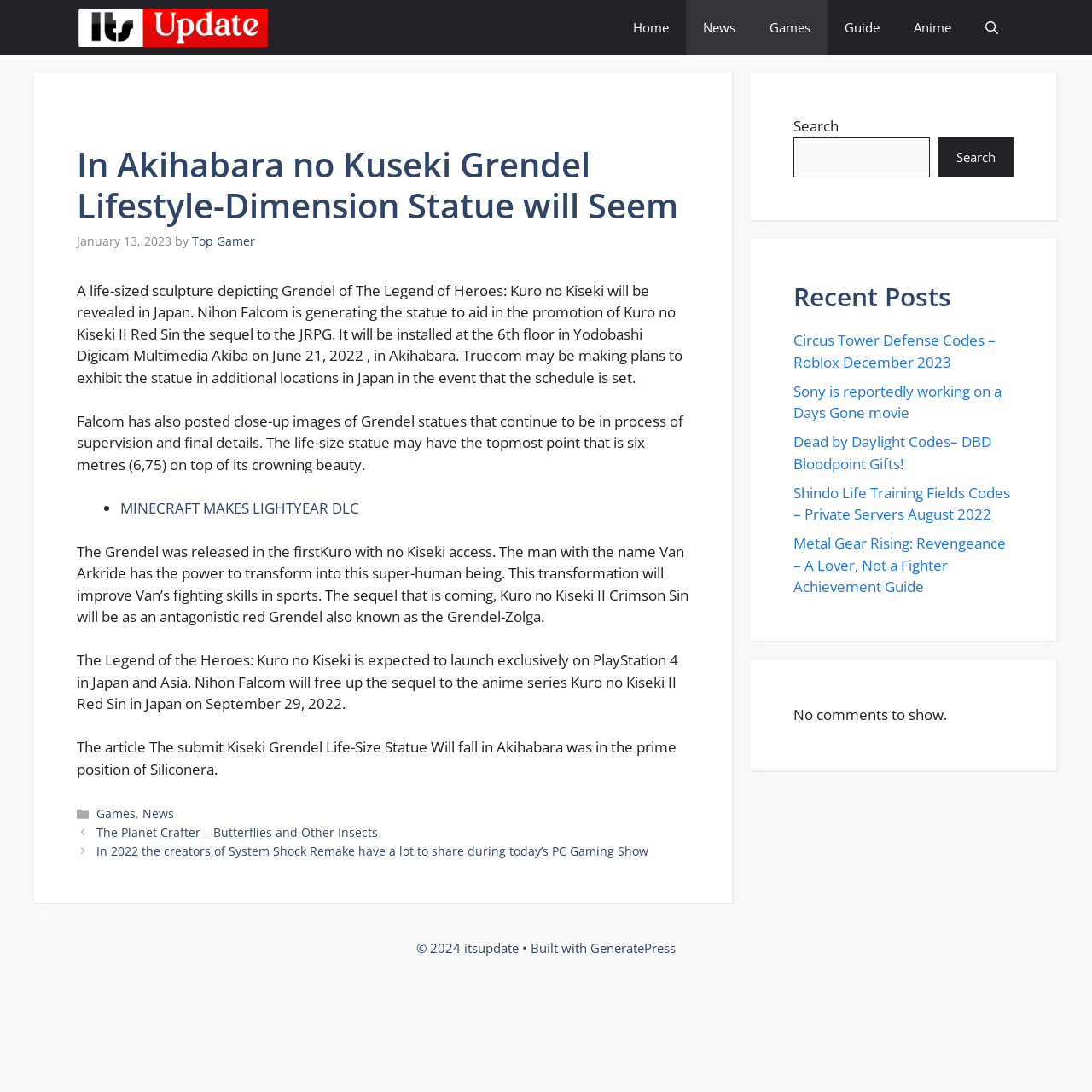Please identify the bounding box coordinates of the element on the webpage that should be clicked to follow this instruction: "Search for something". The bounding box coordinates should be given as four float numbers between 0 and 1, formatted as [left, top, right, bottom].

[0.727, 0.125, 0.852, 0.162]